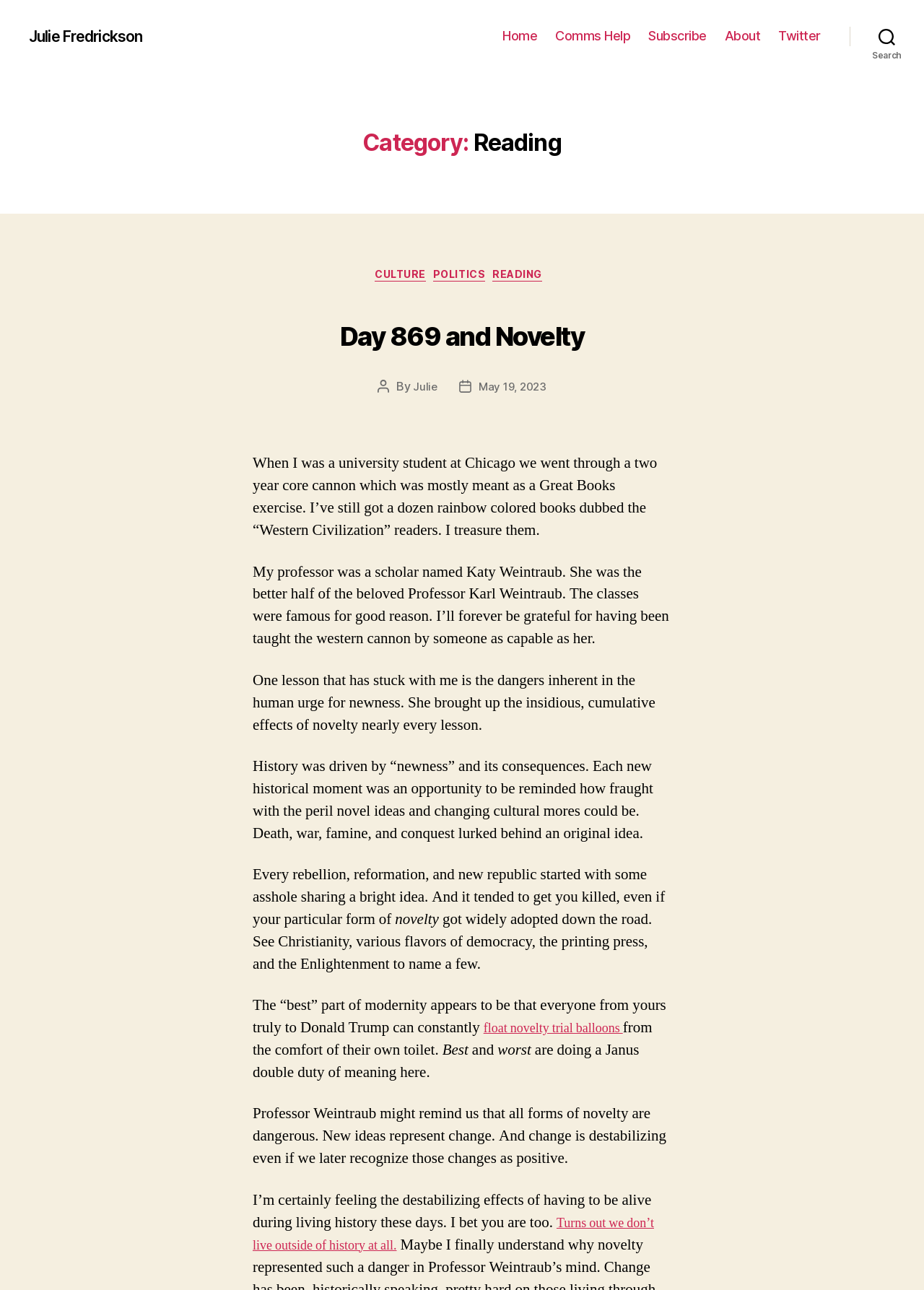Could you please study the image and provide a detailed answer to the question:
What is the date of the current post?

The date of the current post can be determined by looking at the link 'May 19, 2023' which is located below the post title, indicating that the post was published on May 19, 2023.